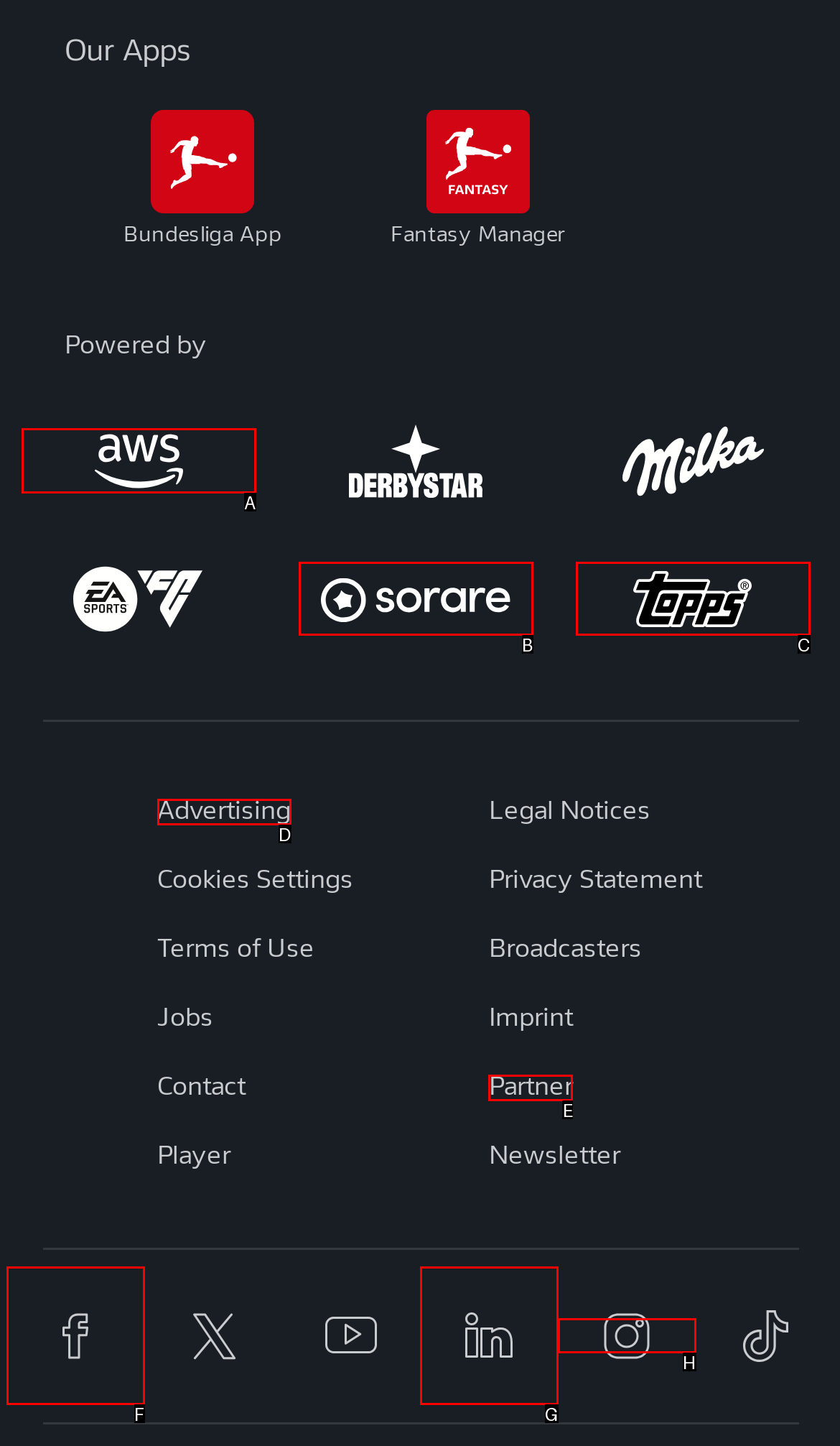Identify which HTML element matches the description: title="facebook"
Provide your answer in the form of the letter of the correct option from the listed choices.

F